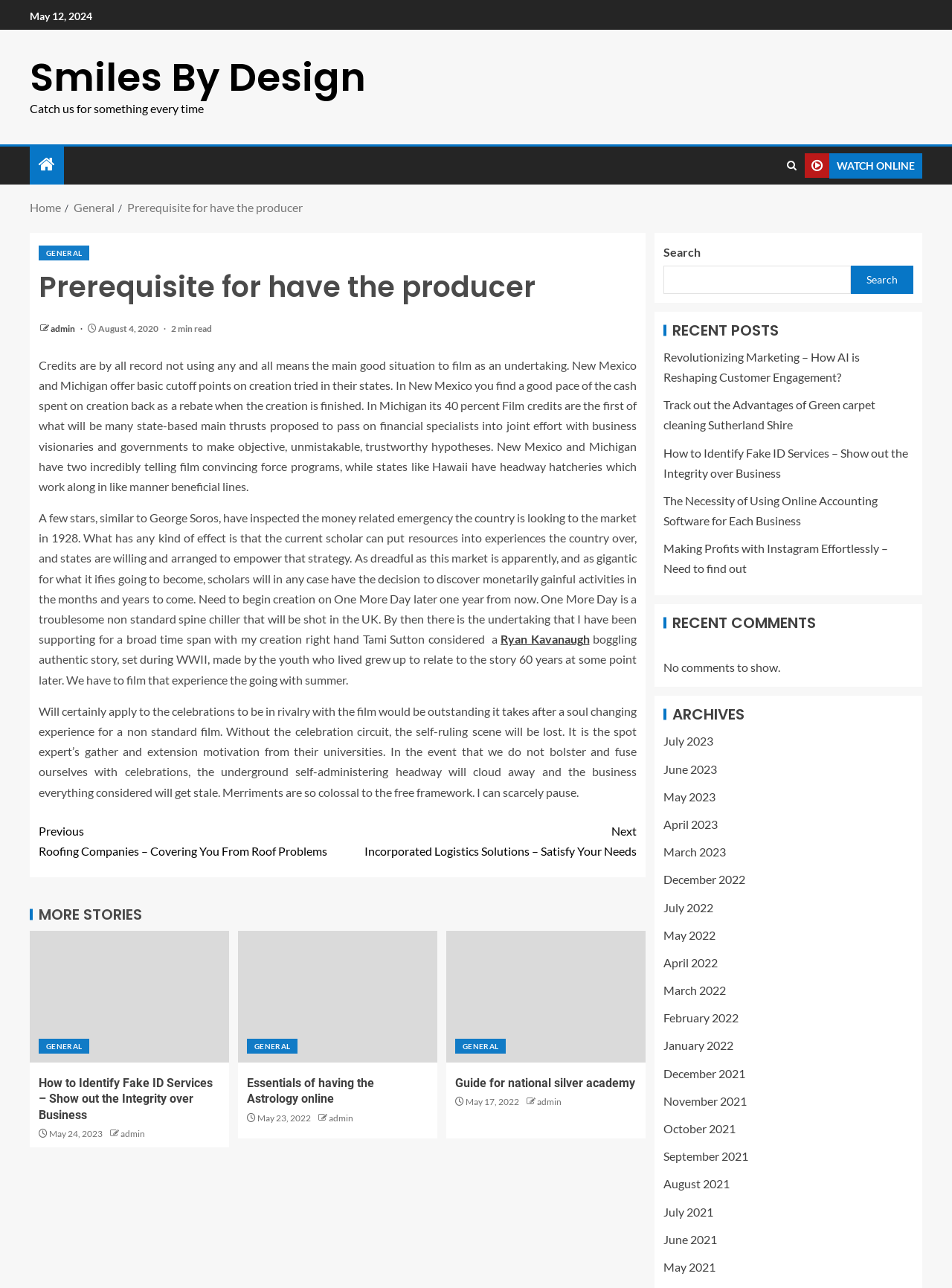What is the date of the latest article?
Refer to the image and provide a concise answer in one word or phrase.

May 12, 2024